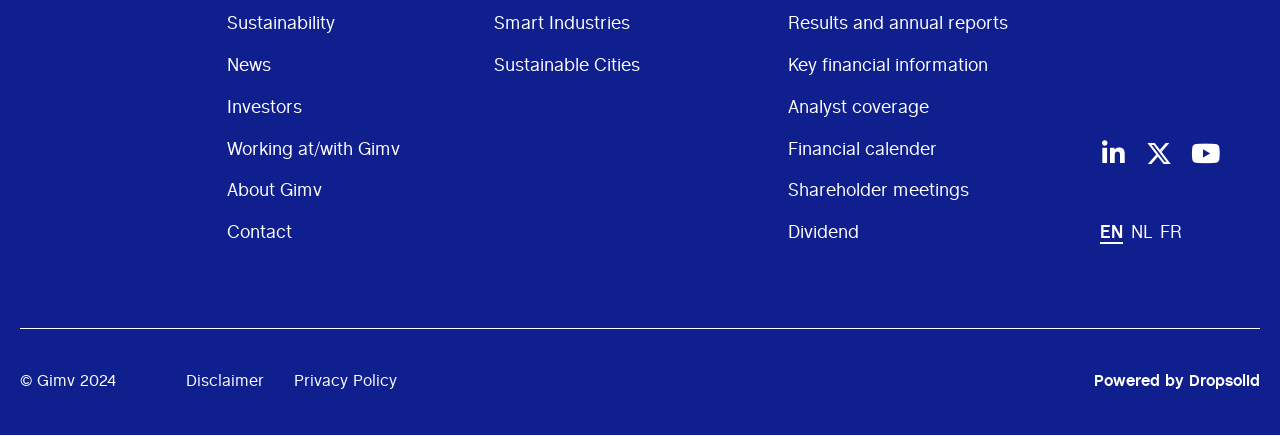Please locate the bounding box coordinates of the element that should be clicked to achieve the given instruction: "Open LinkedIn".

[0.86, 0.321, 0.88, 0.381]